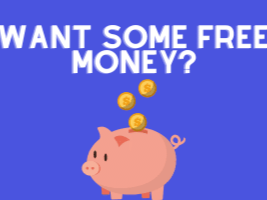What is the shape of the object below the text?
Refer to the image and provide a detailed answer to the question.

The shape of the object below the text is a piggy bank because the caption describes it as a 'cheerful pink piggy bank' that is illustrated in the image.